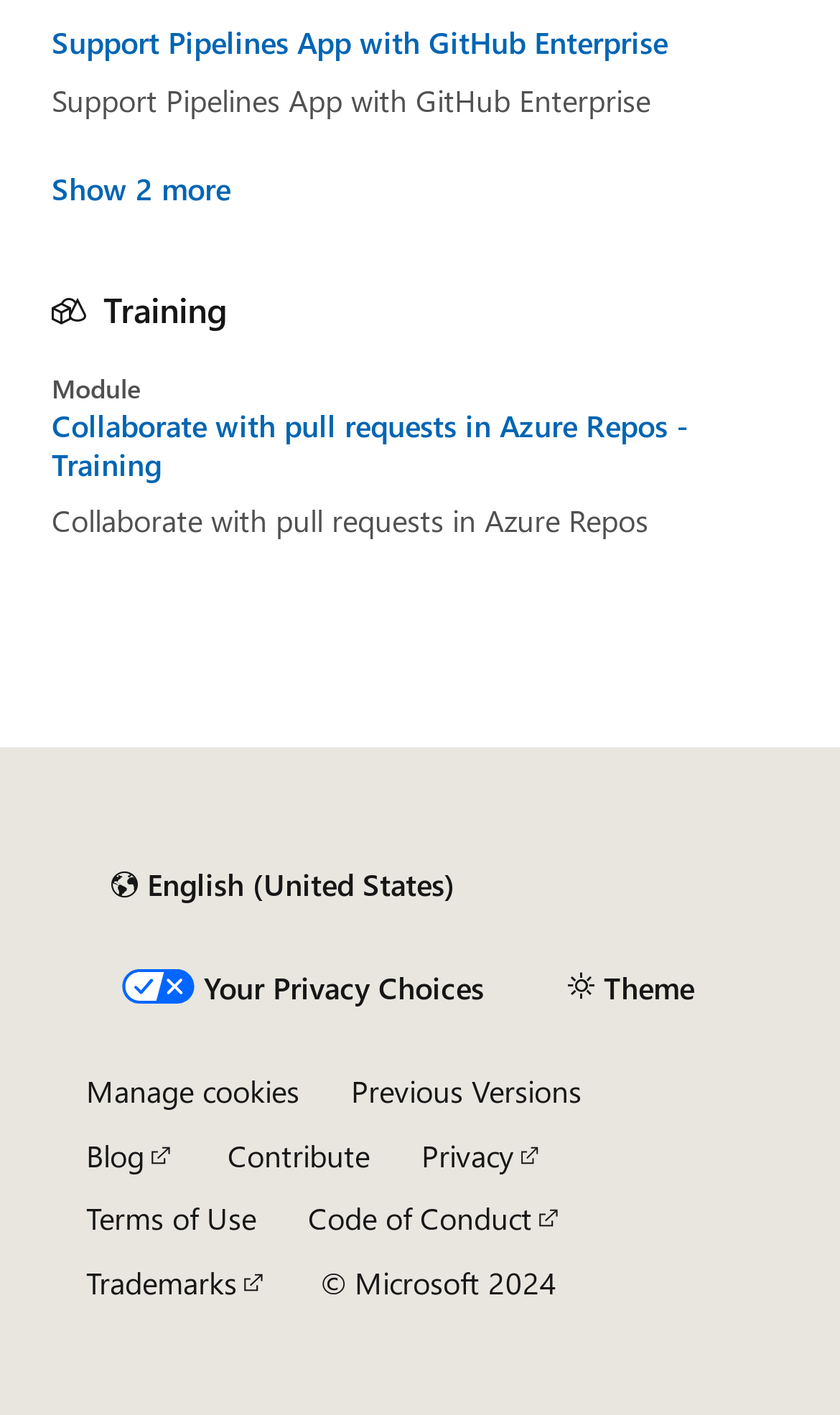Give a one-word or short-phrase answer to the following question: 
How many links are there in the right rail?

2